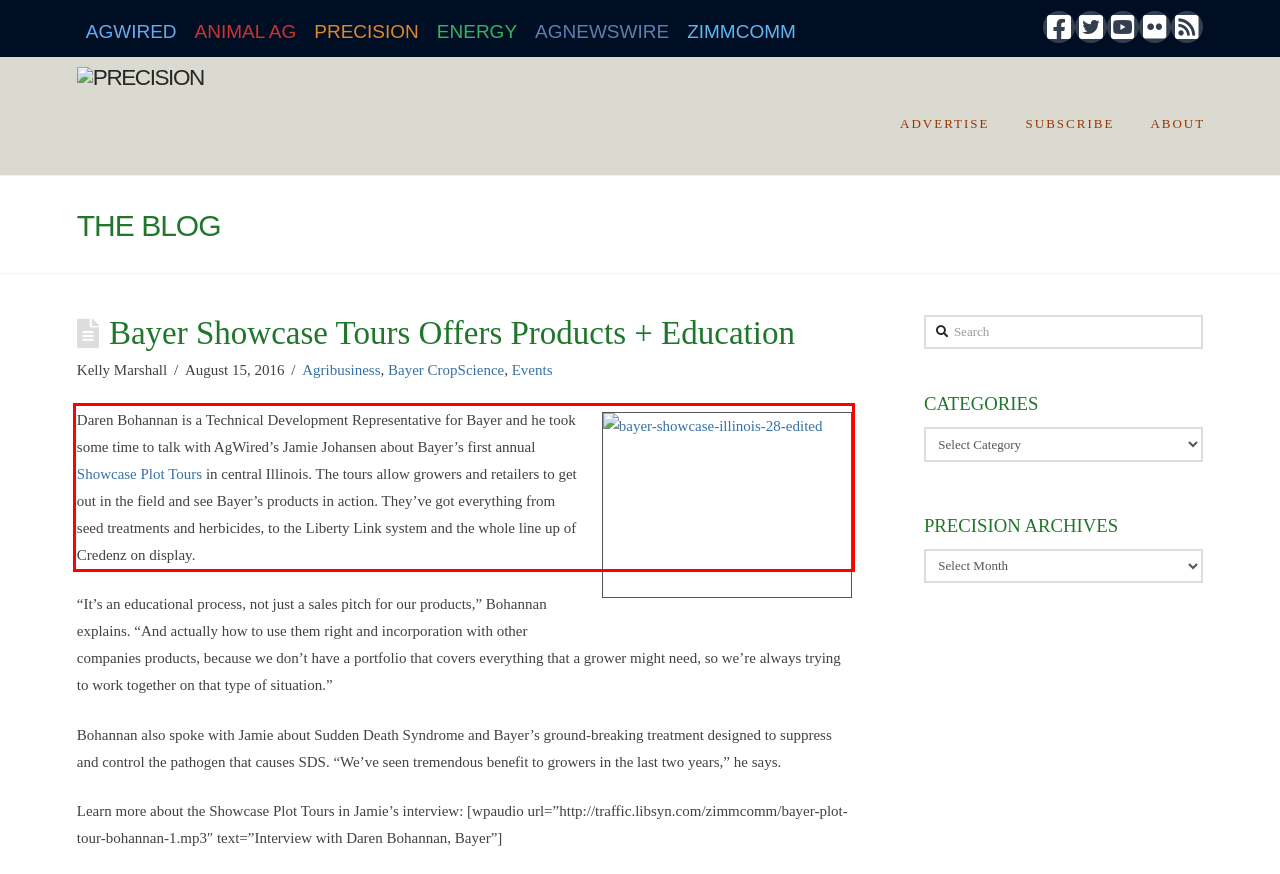You have a webpage screenshot with a red rectangle surrounding a UI element. Extract the text content from within this red bounding box.

Daren Bohannan is a Technical Development Representative for Bayer and he took some time to talk with AgWired’s Jamie Johansen about Bayer’s first annual Showcase Plot Tours in central Illinois. The tours allow growers and retailers to get out in the field and see Bayer’s products in action. They’ve got everything from seed treatments and herbicides, to the Liberty Link system and the whole line up of Credenz on display.